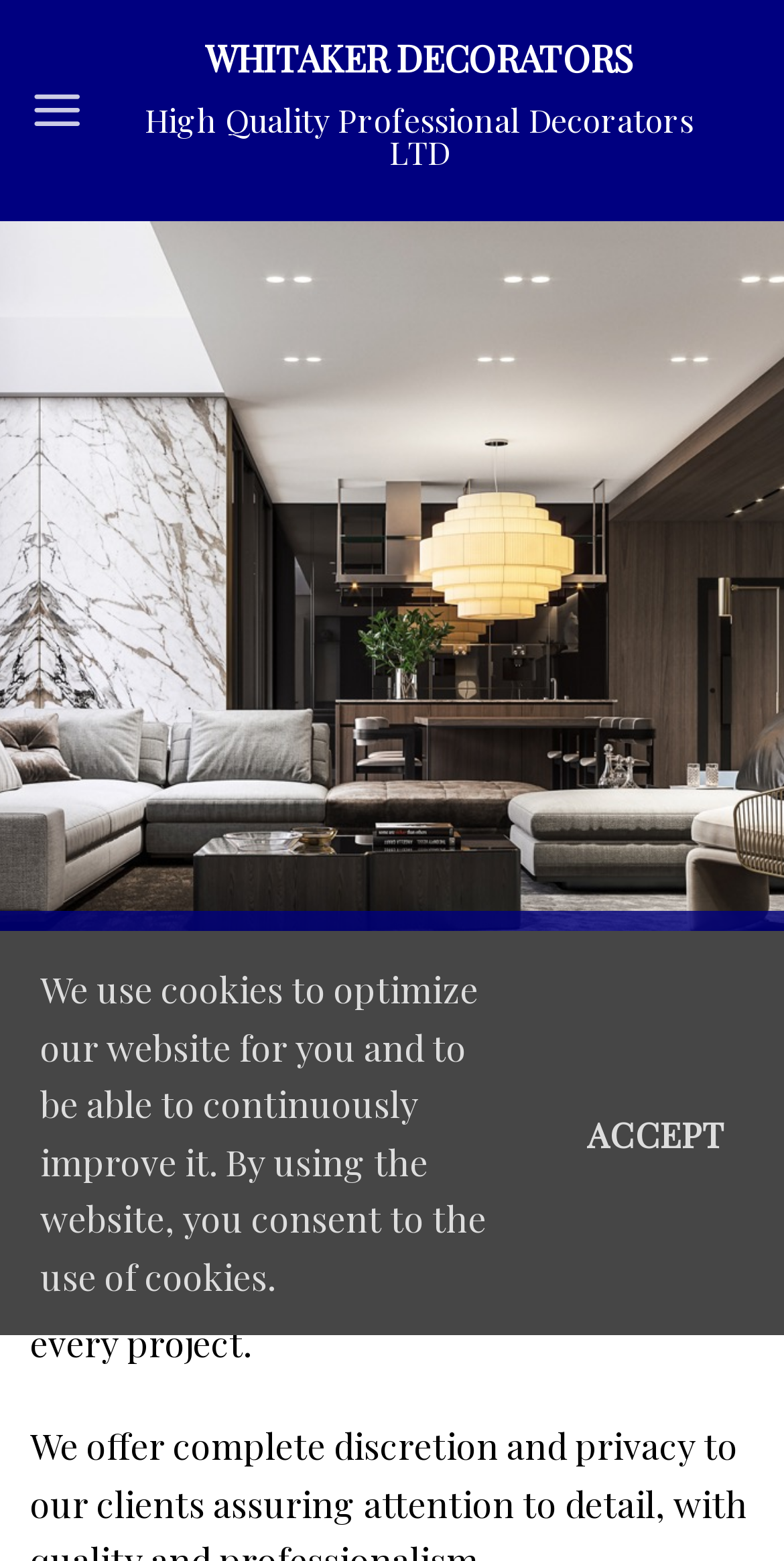Kindly respond to the following question with a single word or a brief phrase: 
What type of clients does the residential division work with?

High net worth clients